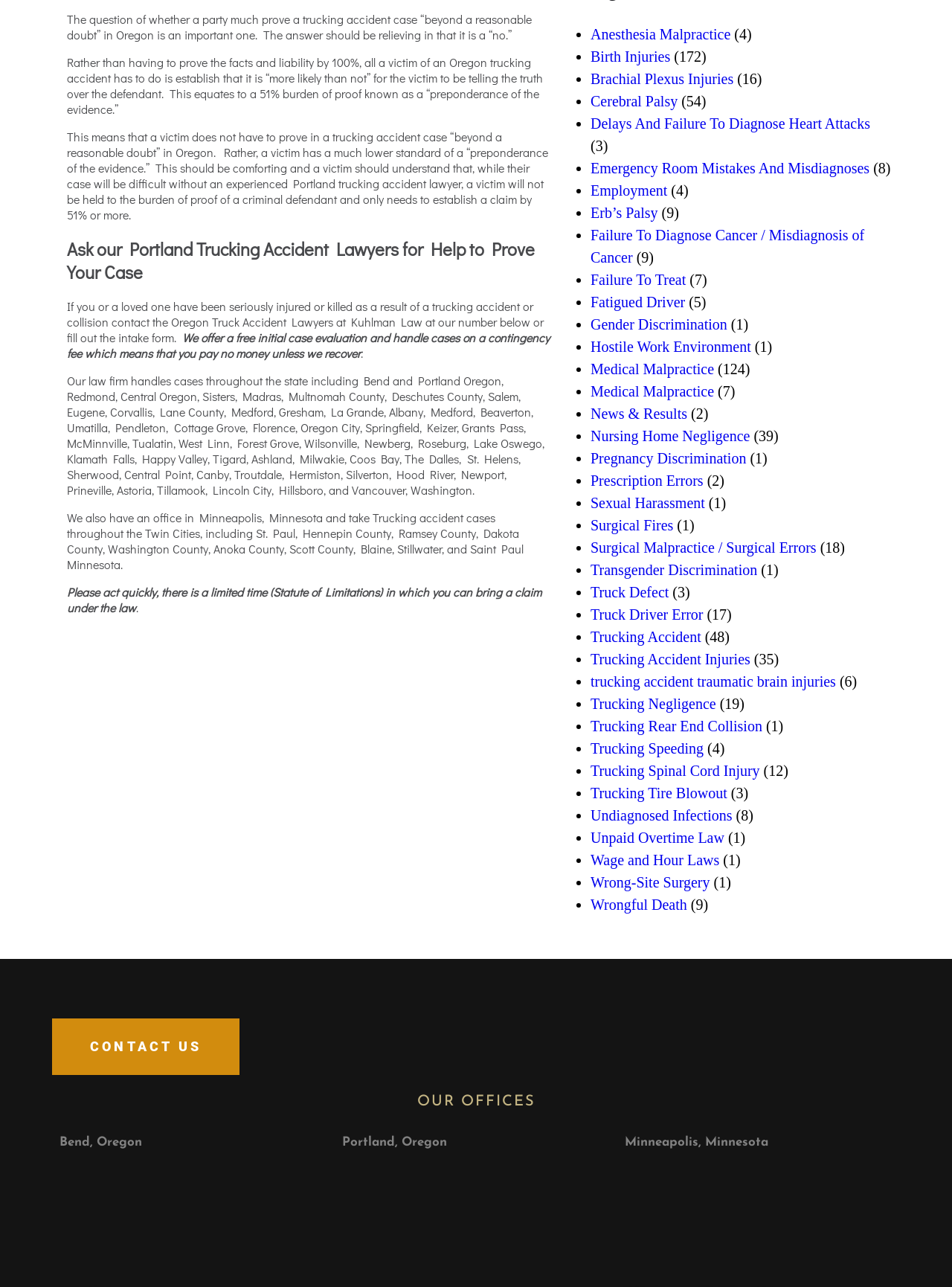Please give the bounding box coordinates of the area that should be clicked to fulfill the following instruction: "Contact the Oregon Truck Accident Lawyers at Kuhlman Law". The coordinates should be in the format of four float numbers from 0 to 1, i.e., [left, top, right, bottom].

[0.07, 0.232, 0.571, 0.268]